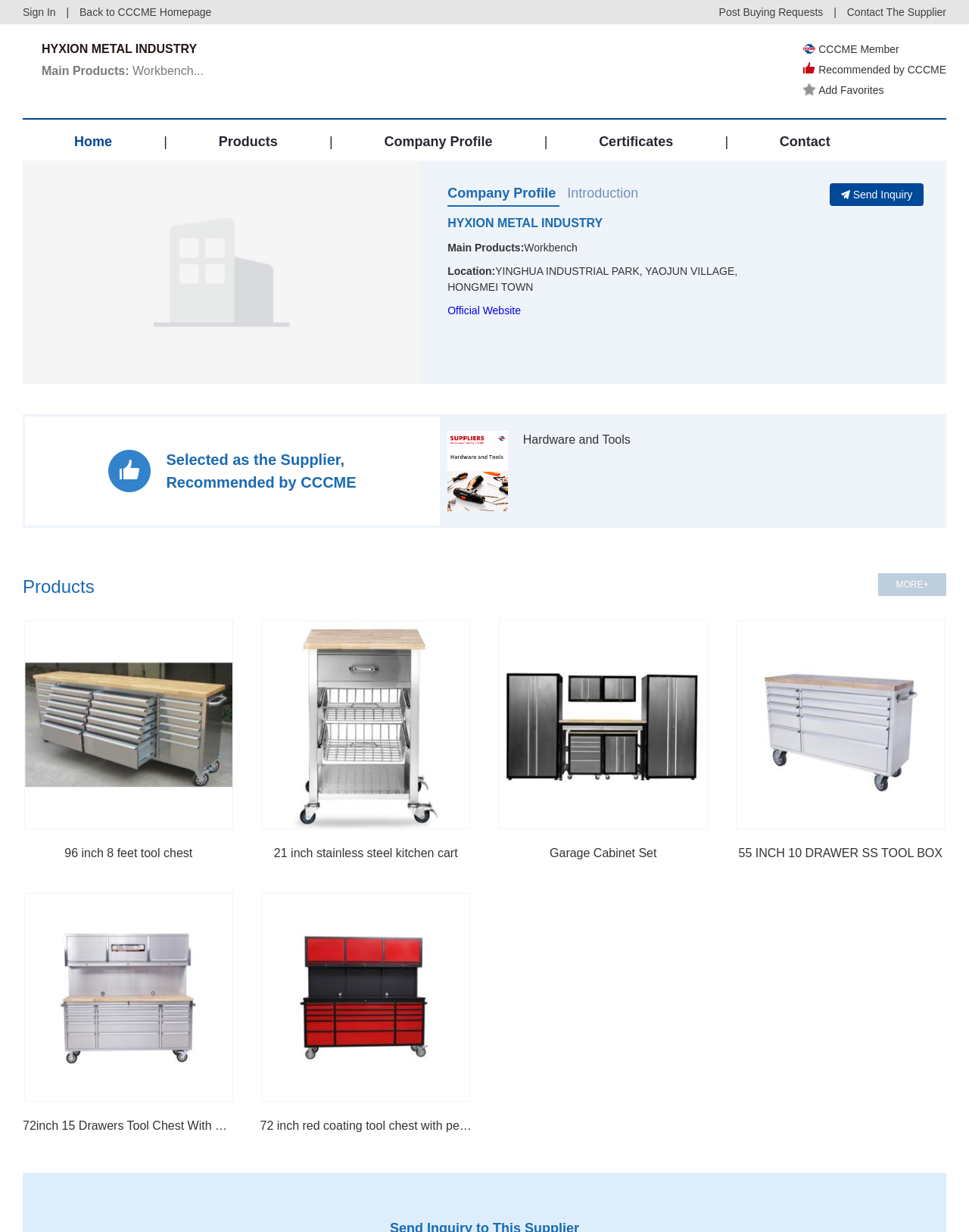What is the company name?
Provide a concise answer using a single word or phrase based on the image.

HYXION METAL INDUSTRY